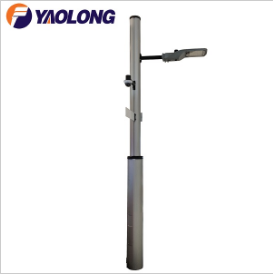Give a one-word or short-phrase answer to the following question: 
What is the purpose of the light fixture?

Efficient illumination